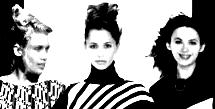Use a single word or phrase to answer the question: 
What type of music did Helena's Box play?

Eclectic pop